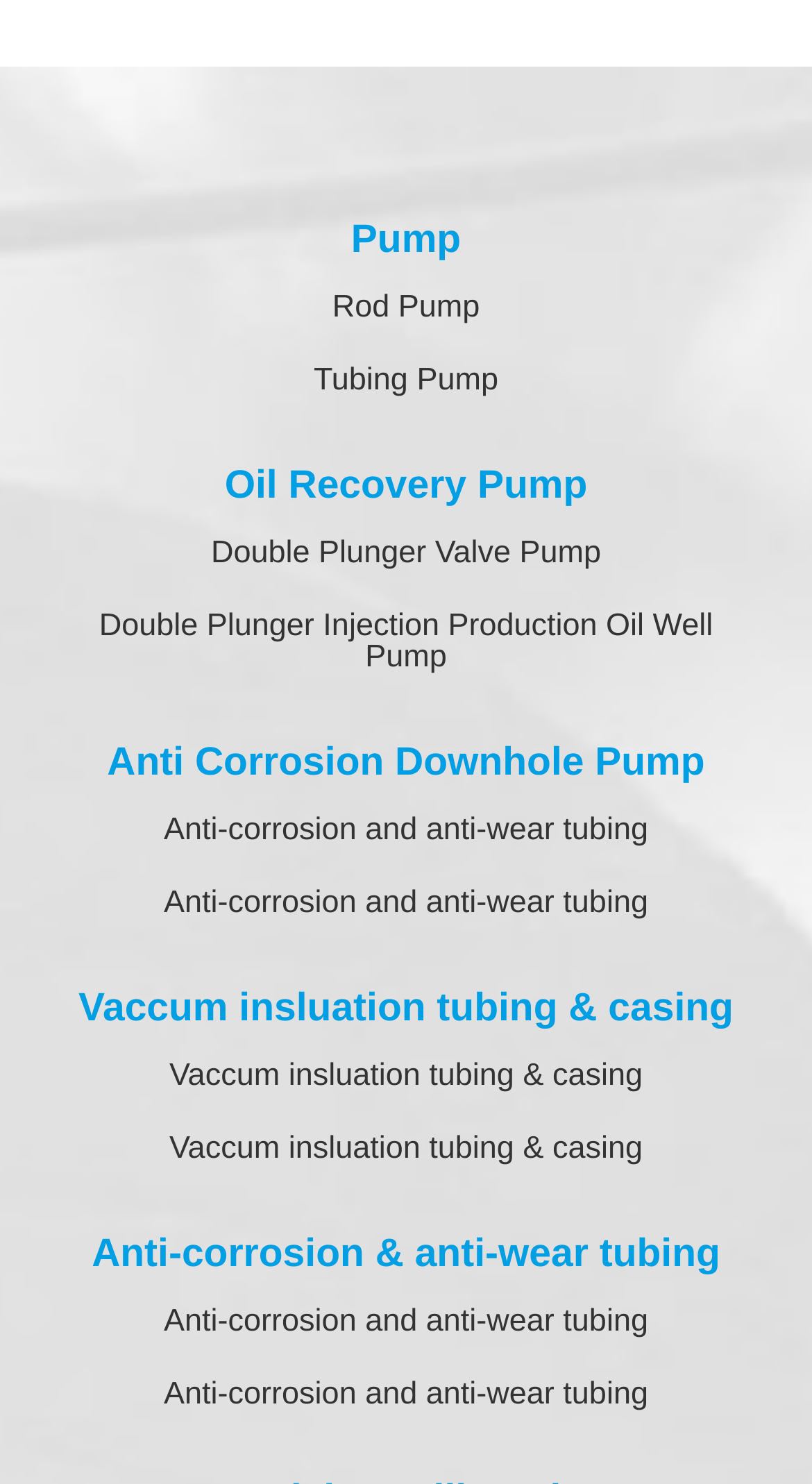Please locate the bounding box coordinates of the region I need to click to follow this instruction: "Check Anti-corrosion and anti-wear tubing".

[0.113, 0.831, 0.887, 0.86]